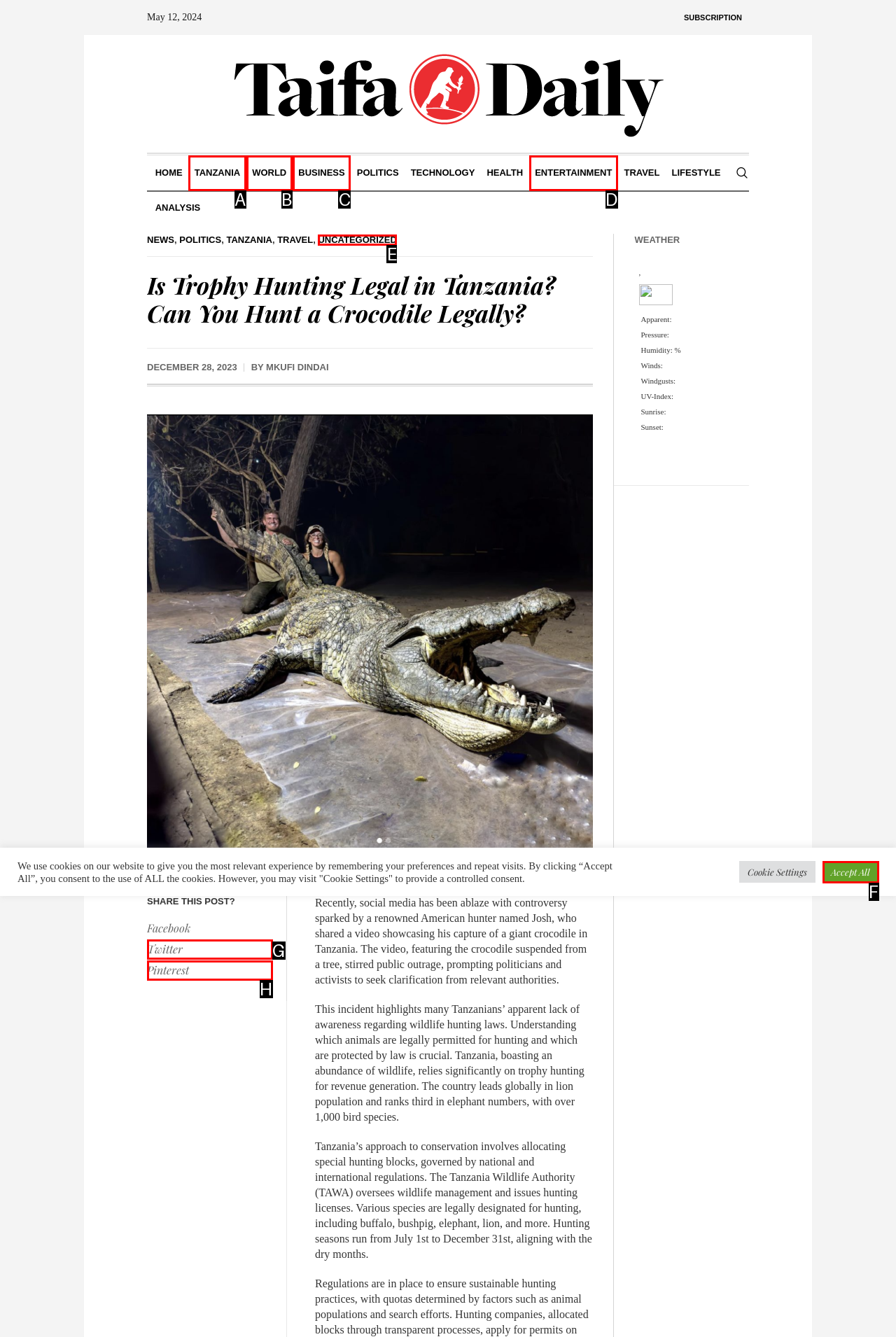Based on the description: Twitter, select the HTML element that best fits. Reply with the letter of the correct choice from the options given.

G